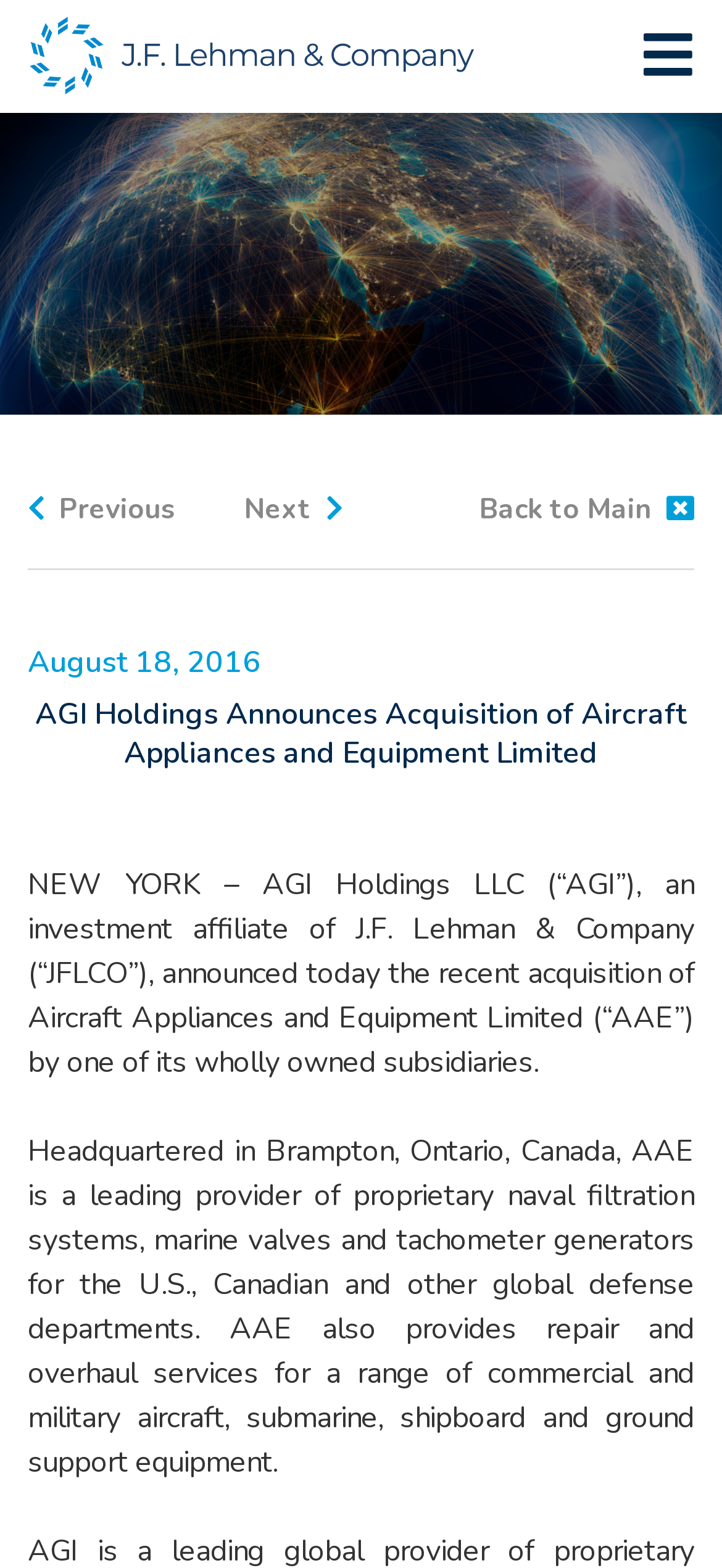What is the date of the news article?
Utilize the information in the image to give a detailed answer to the question.

The date of the news article can be found in the heading section of the webpage, where it is written as 'August 18, 2016'.